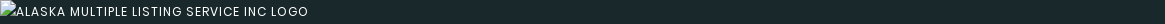Break down the image and describe each part extensively.

The image displays the logo of the Alaska Multiple Listing Service Inc., positioned prominently at the bottom of the webpage. The design features a stylized graphic that likely symbolizes Alaska's landscape, accompanied by the company's name in clear, bold lettering. This logo serves as a branding element for the organization, which is known for its role in real estate listings and services within Alaska. The logo is situated within a dark background, enhancing its visibility and ensuring it stands out to users navigating the site. This element contributes to the overall professional look and feel of the webpage, aligning with the company's focus on real estate.